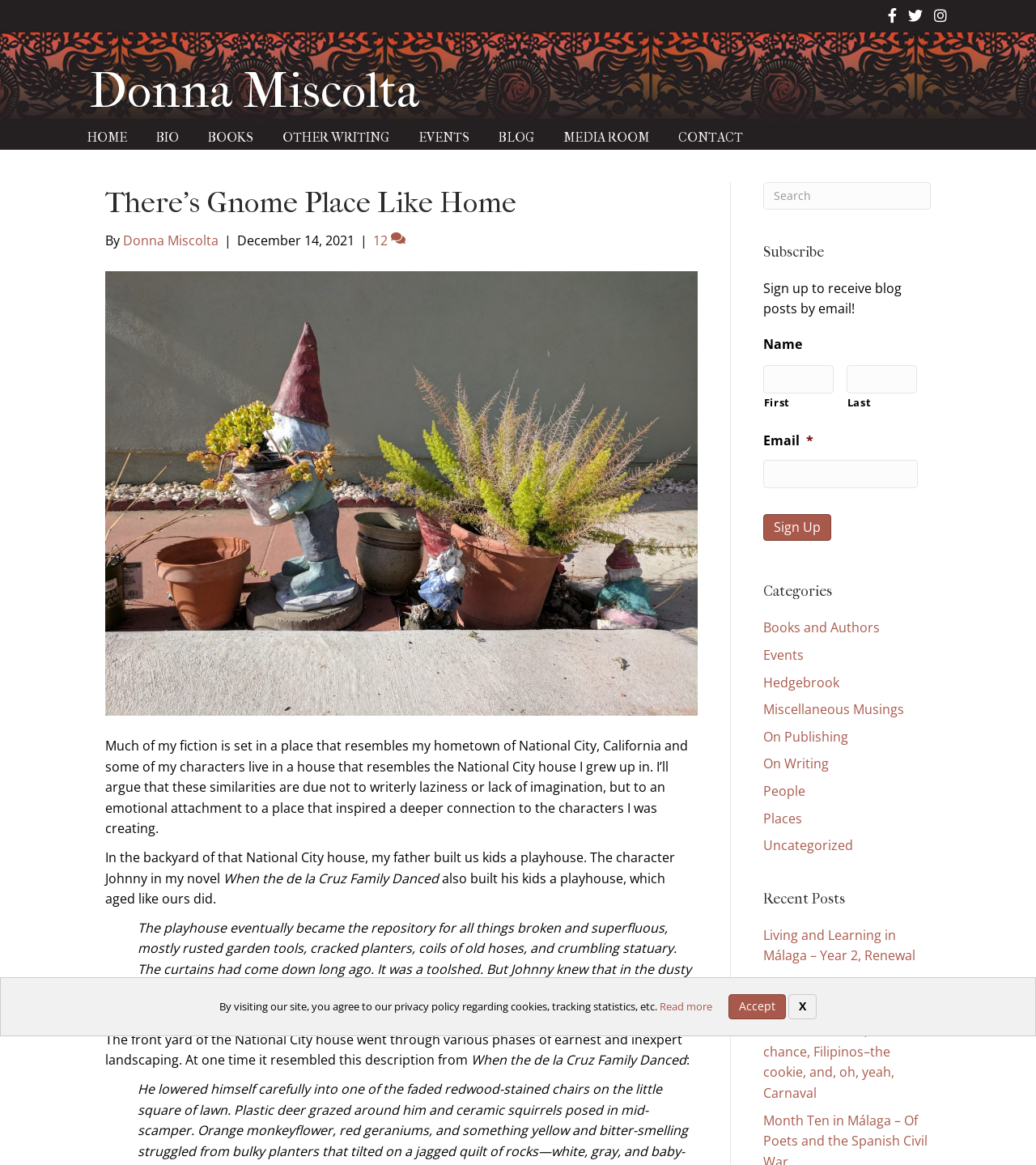How many categories are listed?
Using the picture, provide a one-word or short phrase answer.

9